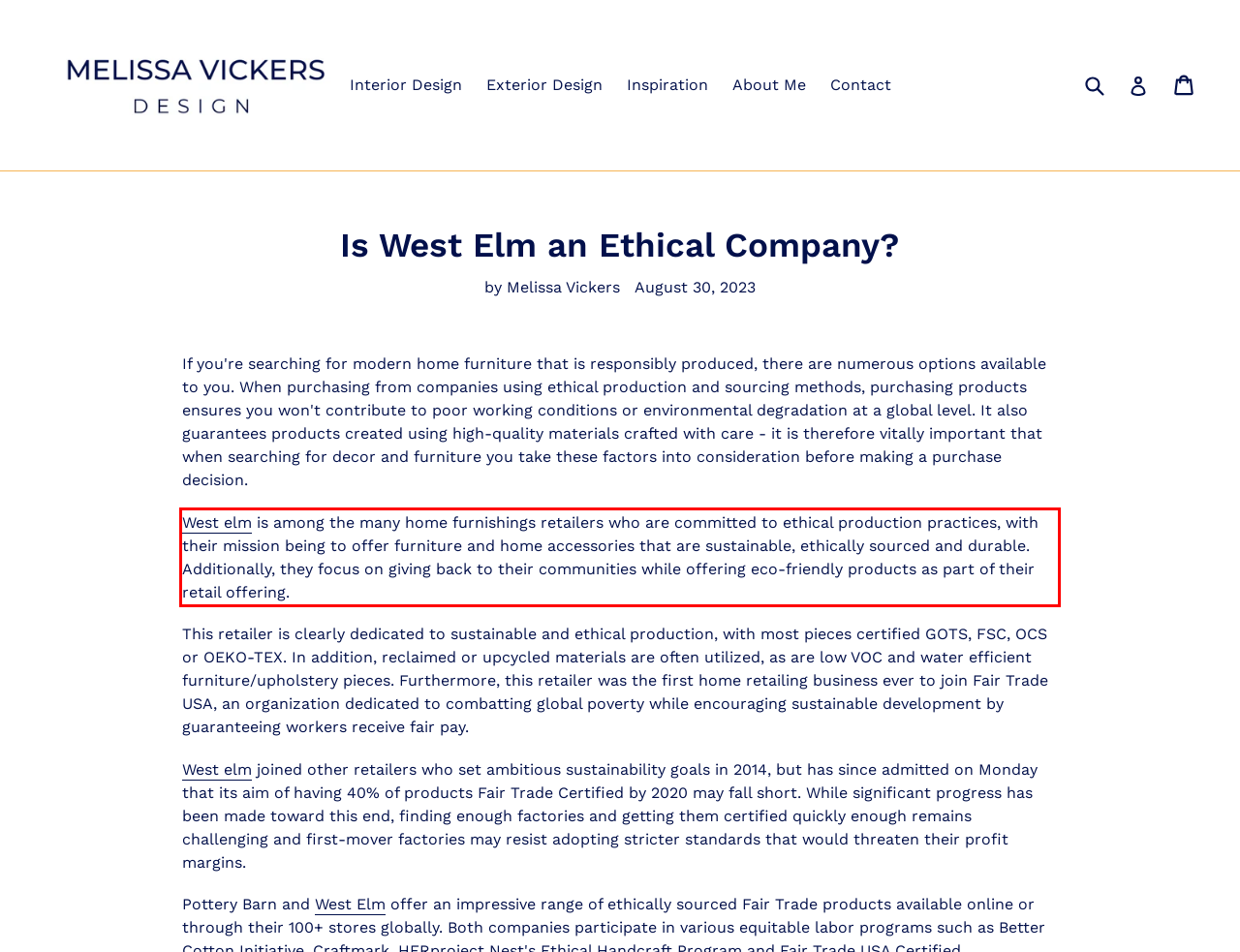Given a screenshot of a webpage, identify the red bounding box and perform OCR to recognize the text within that box.

West elm is among the many home furnishings retailers who are committed to ethical production practices, with their mission being to offer furniture and home accessories that are sustainable, ethically sourced and durable. Additionally, they focus on giving back to their communities while offering eco-friendly products as part of their retail offering.